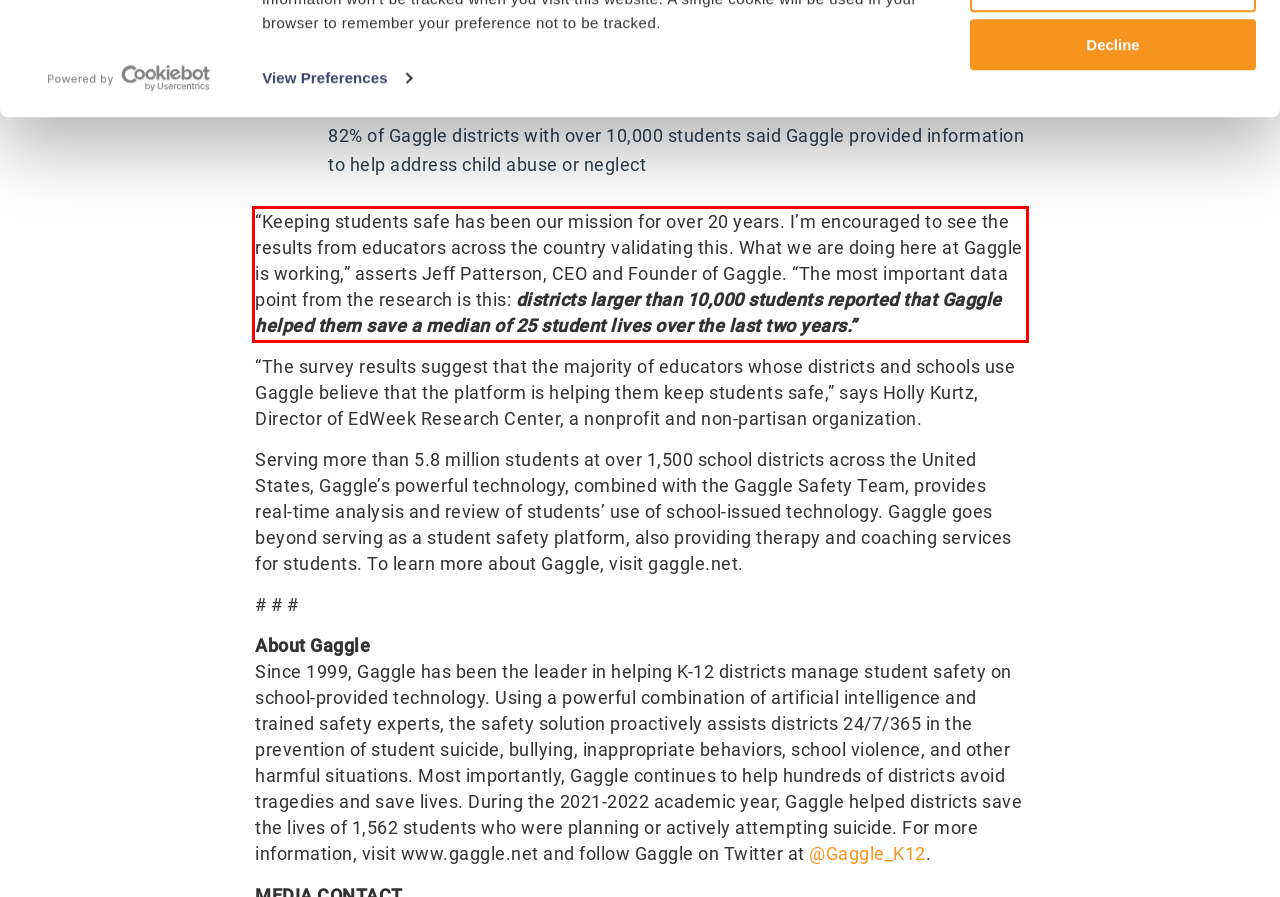You are given a screenshot with a red rectangle. Identify and extract the text within this red bounding box using OCR.

“Keeping students safe has been our mission for over 20 years. I’m encouraged to see the results from educators across the country validating this. What we are doing here at Gaggle is working,” asserts Jeff Patterson, CEO and Founder of Gaggle. “The most important data point from the research is this: districts larger than 10,000 students reported that Gaggle helped them save a median of 25 student lives over the last two years.”